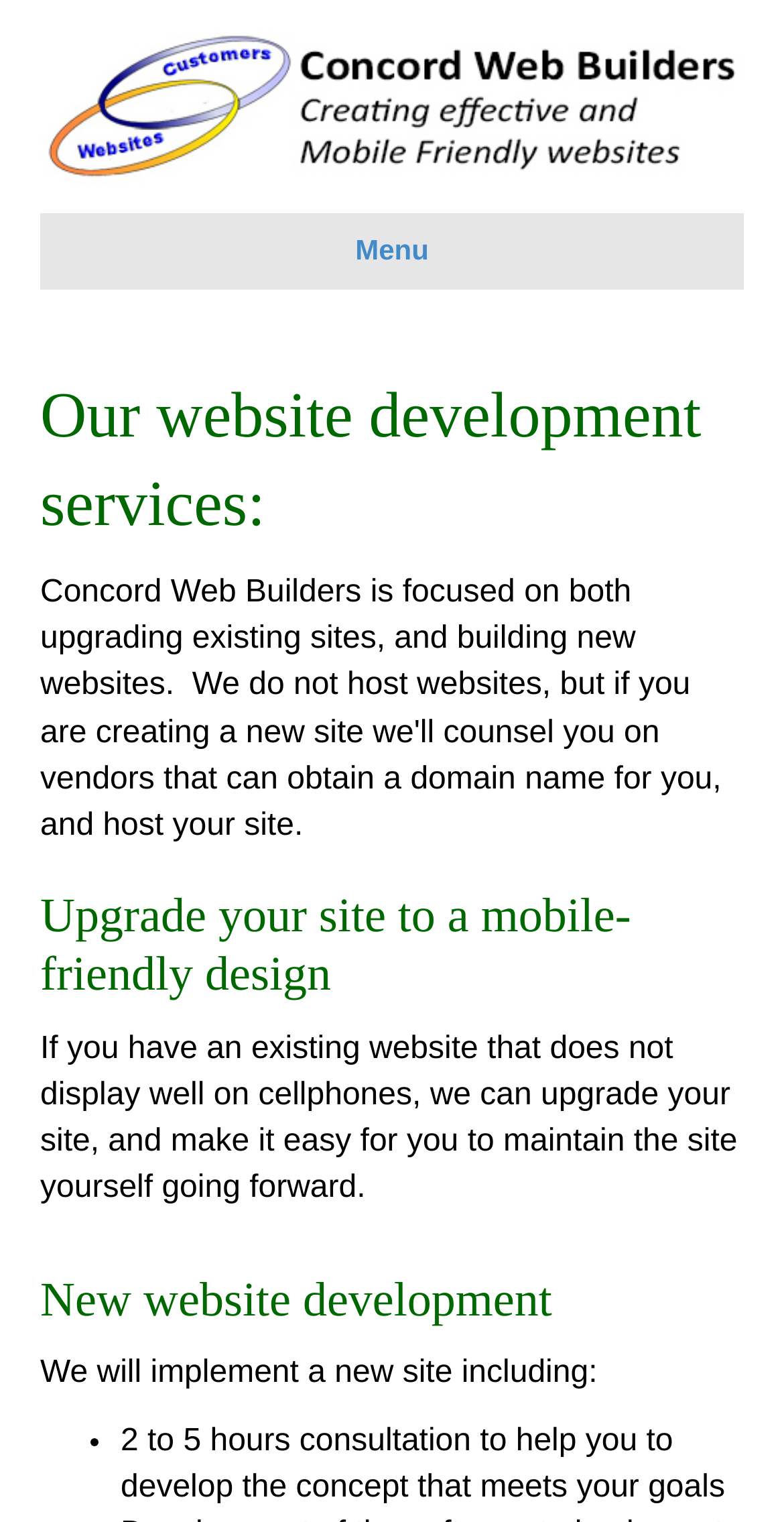Give a succinct answer to this question in a single word or phrase: 
What is the target audience of the website development service?

Organizations